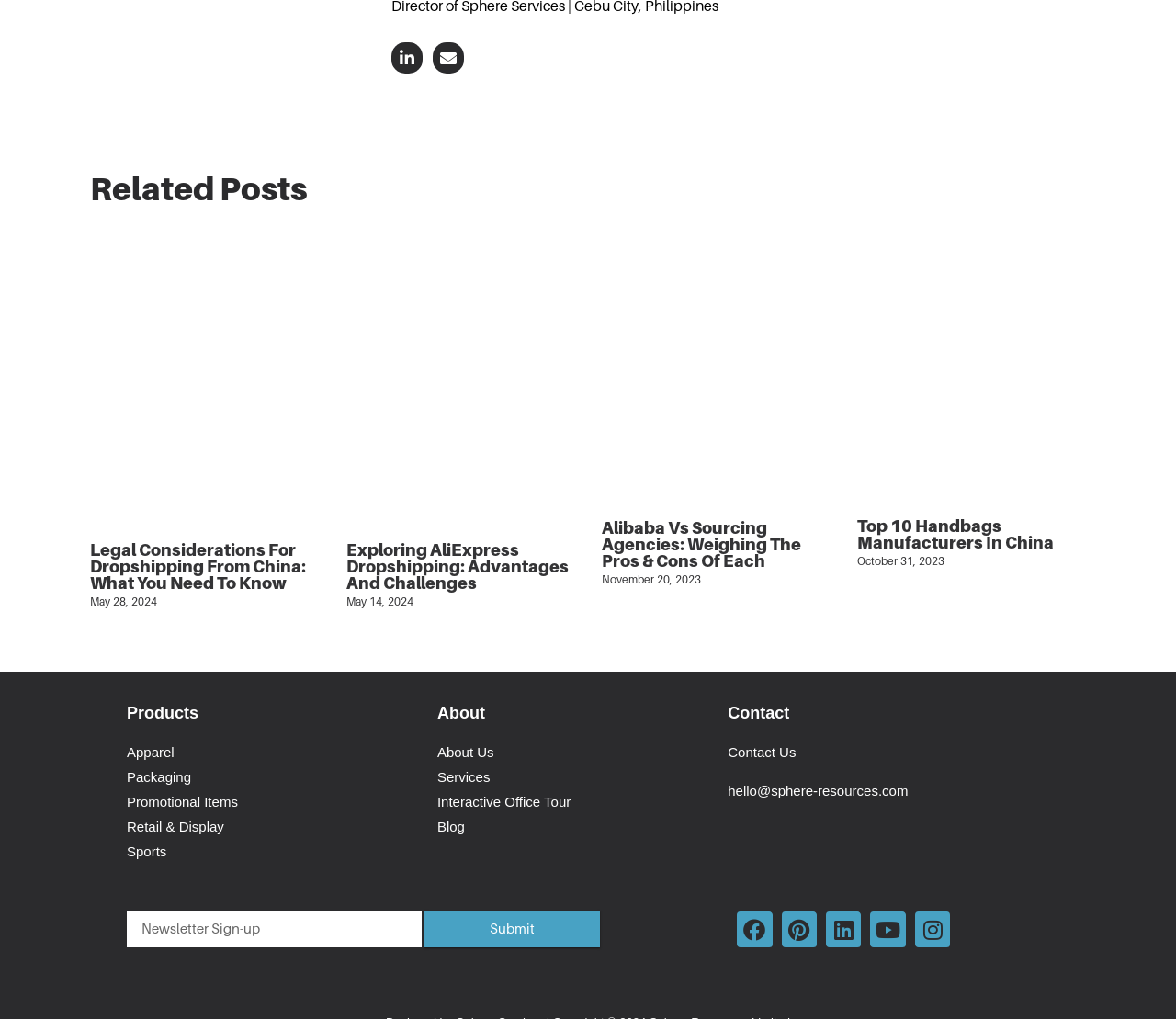Identify the bounding box coordinates for the element that needs to be clicked to fulfill this instruction: "Contact us". Provide the coordinates in the format of four float numbers between 0 and 1: [left, top, right, bottom].

None